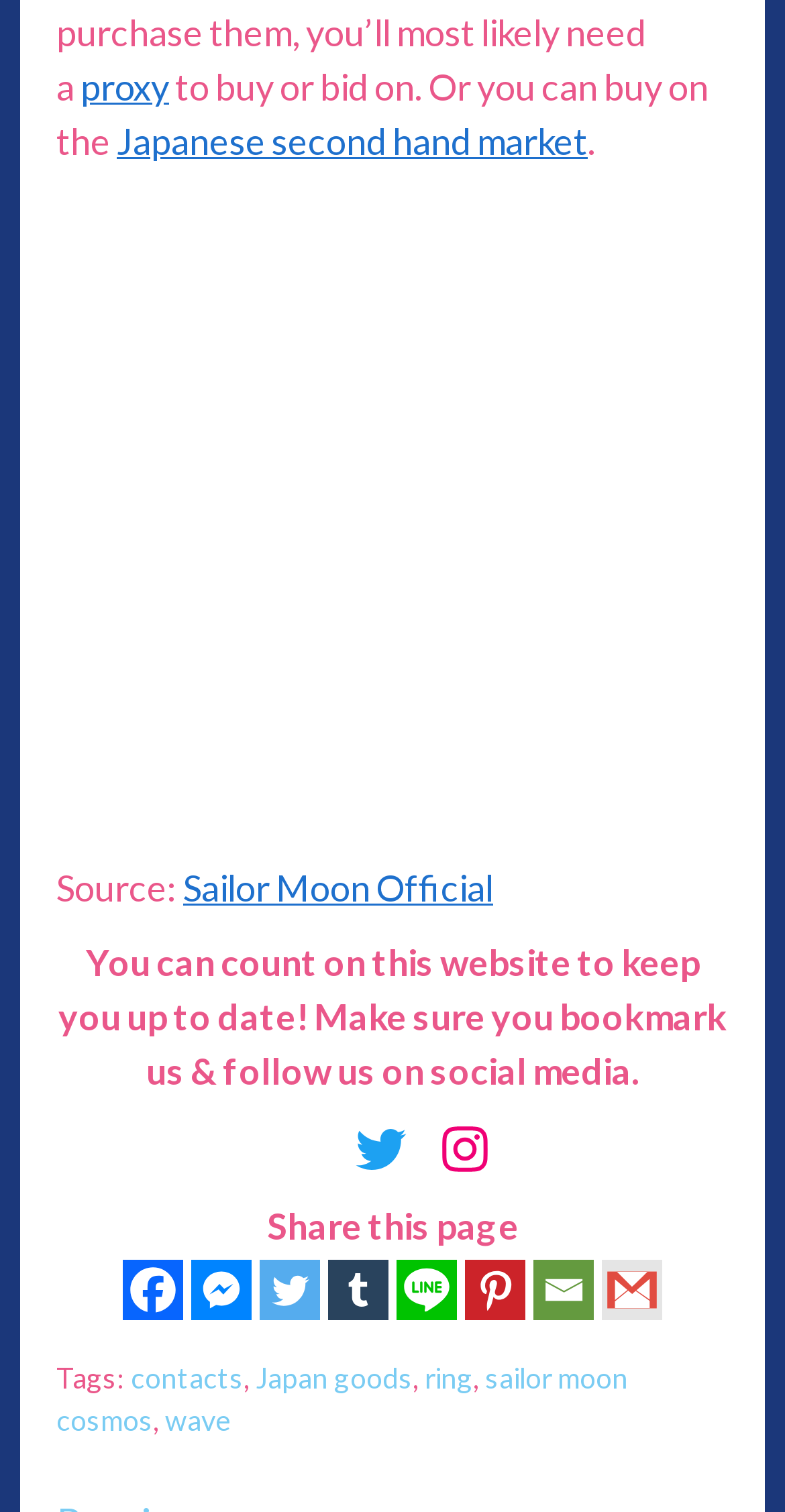Identify the bounding box coordinates of the region that needs to be clicked to carry out this instruction: "Share this page on Twitter". Provide these coordinates as four float numbers ranging from 0 to 1, i.e., [left, top, right, bottom].

[0.446, 0.74, 0.523, 0.78]